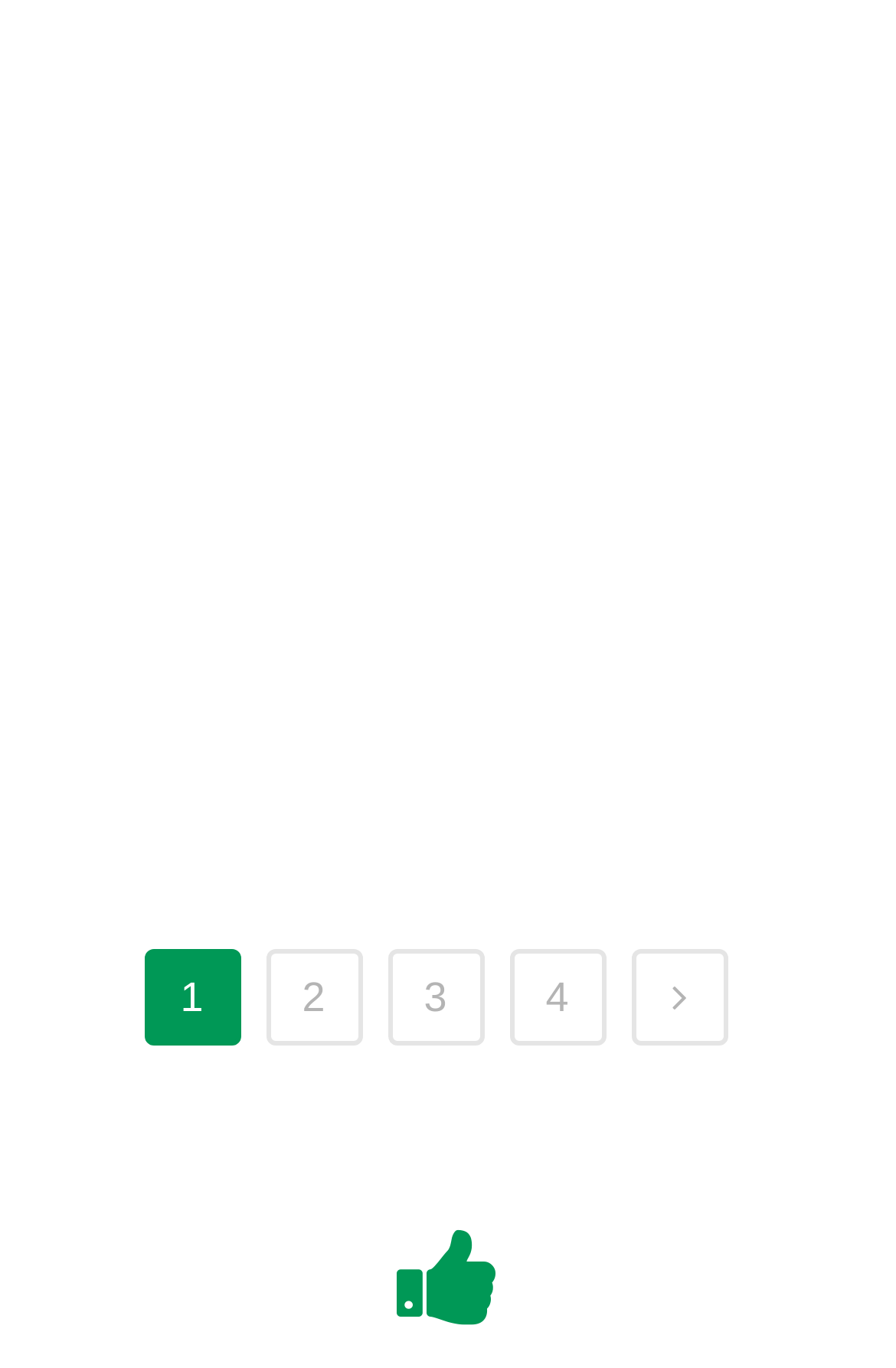Provide your answer to the question using just one word or phrase: What is the name of the product with the rating of 5.00 out of 5?

Kings & Queens Victoria 45cm (Royal Grey)